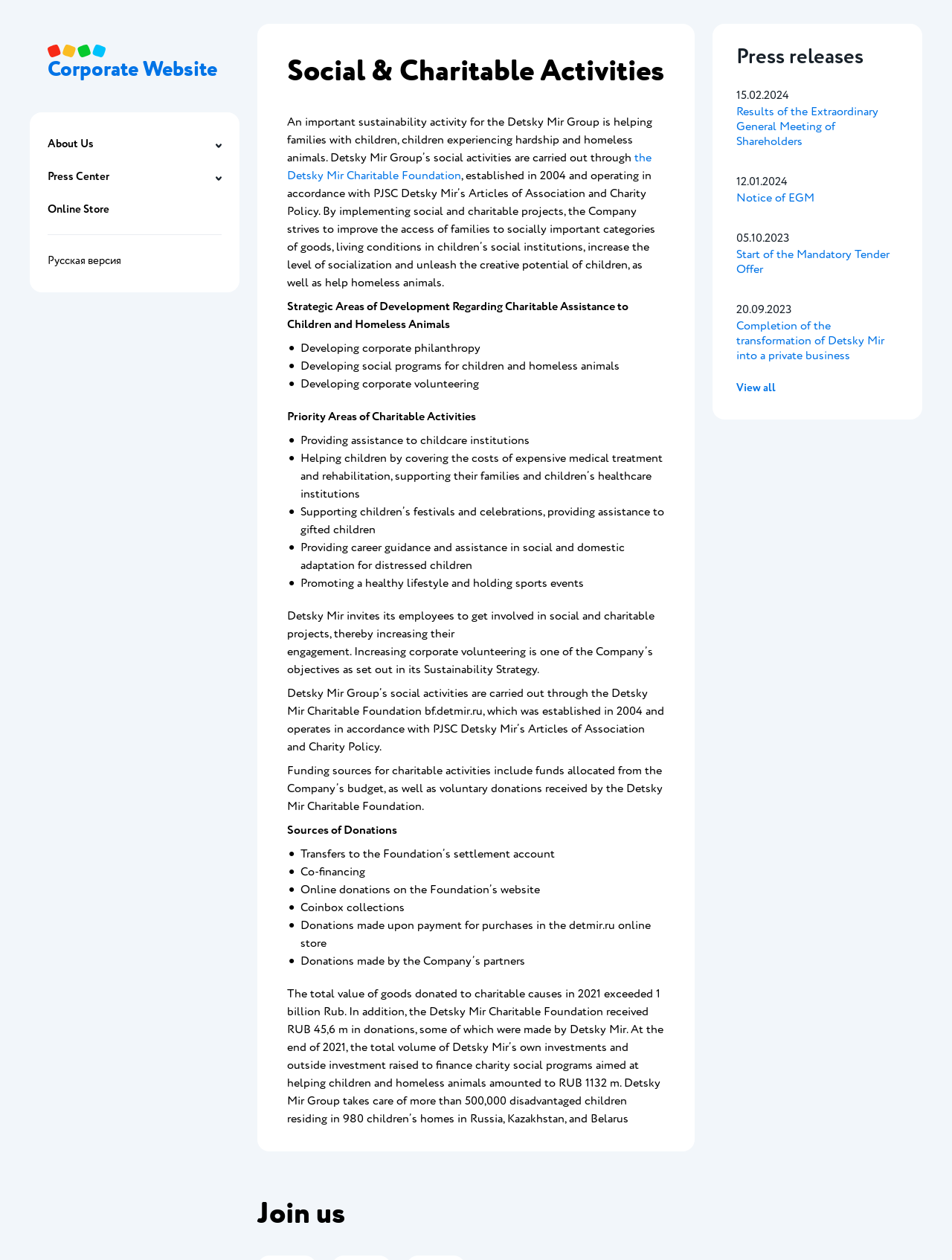Locate the bounding box coordinates of the element you need to click to accomplish the task described by this instruction: "View all press releases".

[0.773, 0.302, 0.815, 0.313]